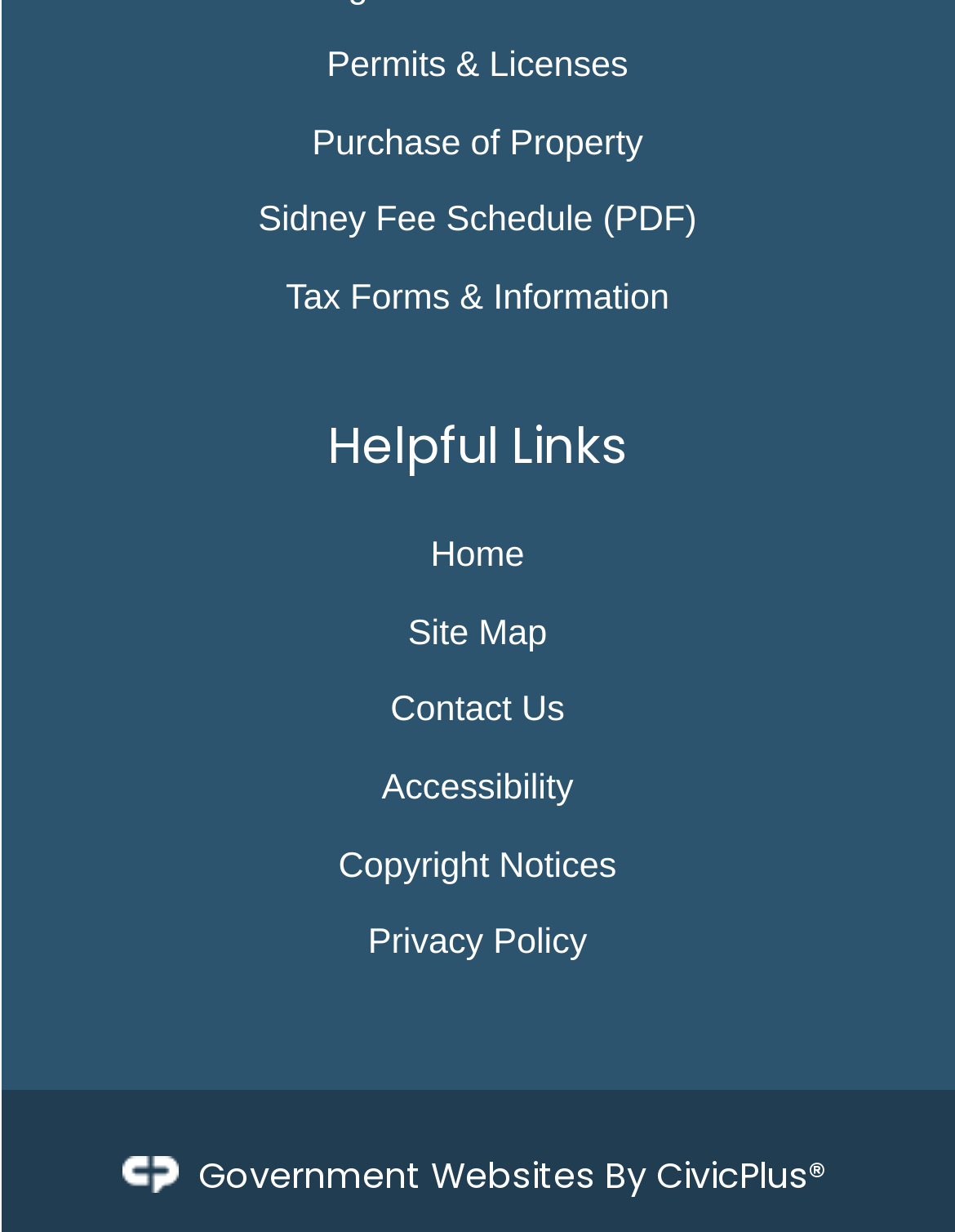Please answer the following question using a single word or phrase: 
What is the first link under 'Helpful Links'?

Permits & Licenses